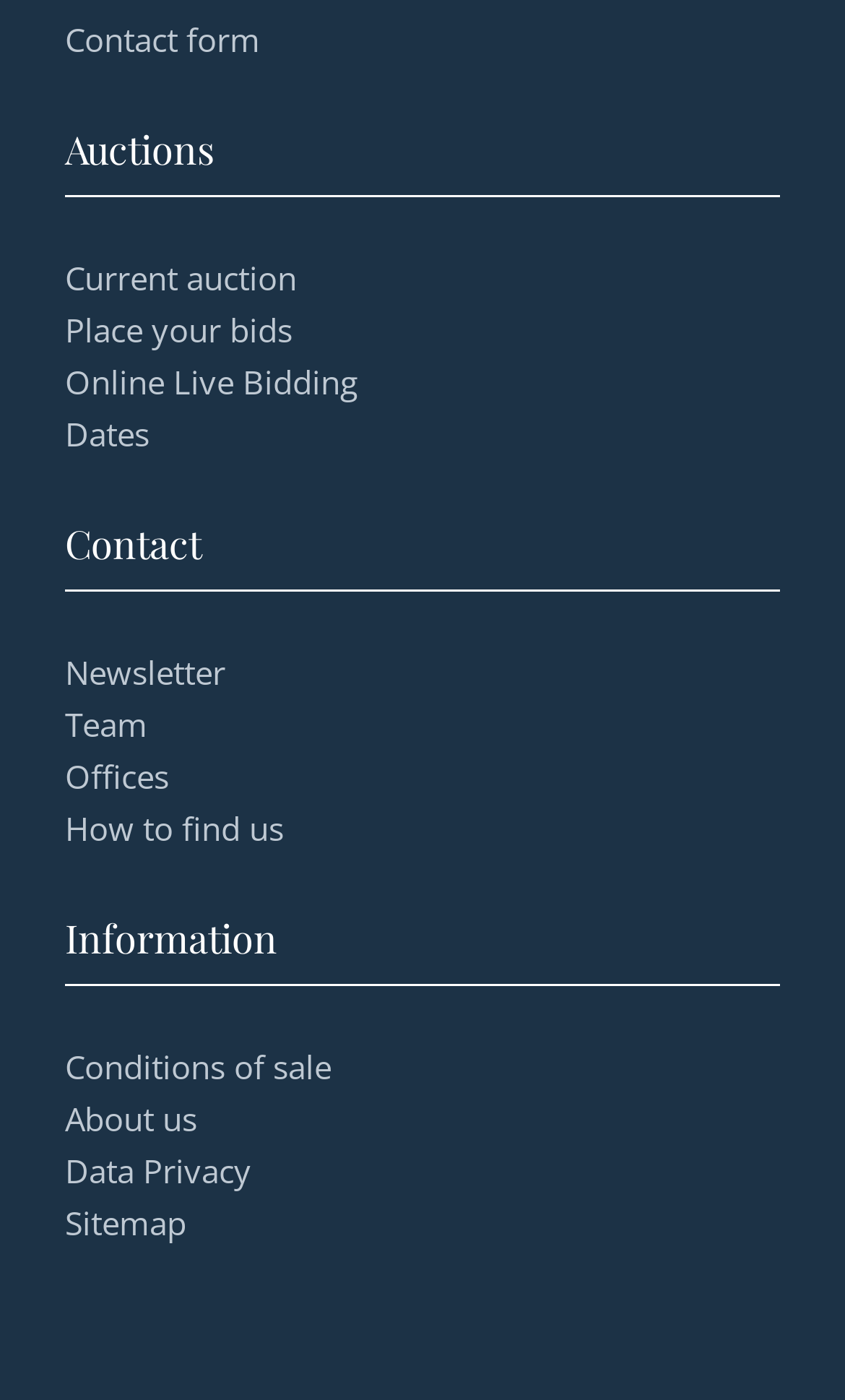Given the element description, predict the bounding box coordinates in the format (top-left x, top-left y, bottom-right x, bottom-right y). Make sure all values are between 0 and 1. Here is the element description: Conditions of sale

[0.077, 0.746, 0.392, 0.777]